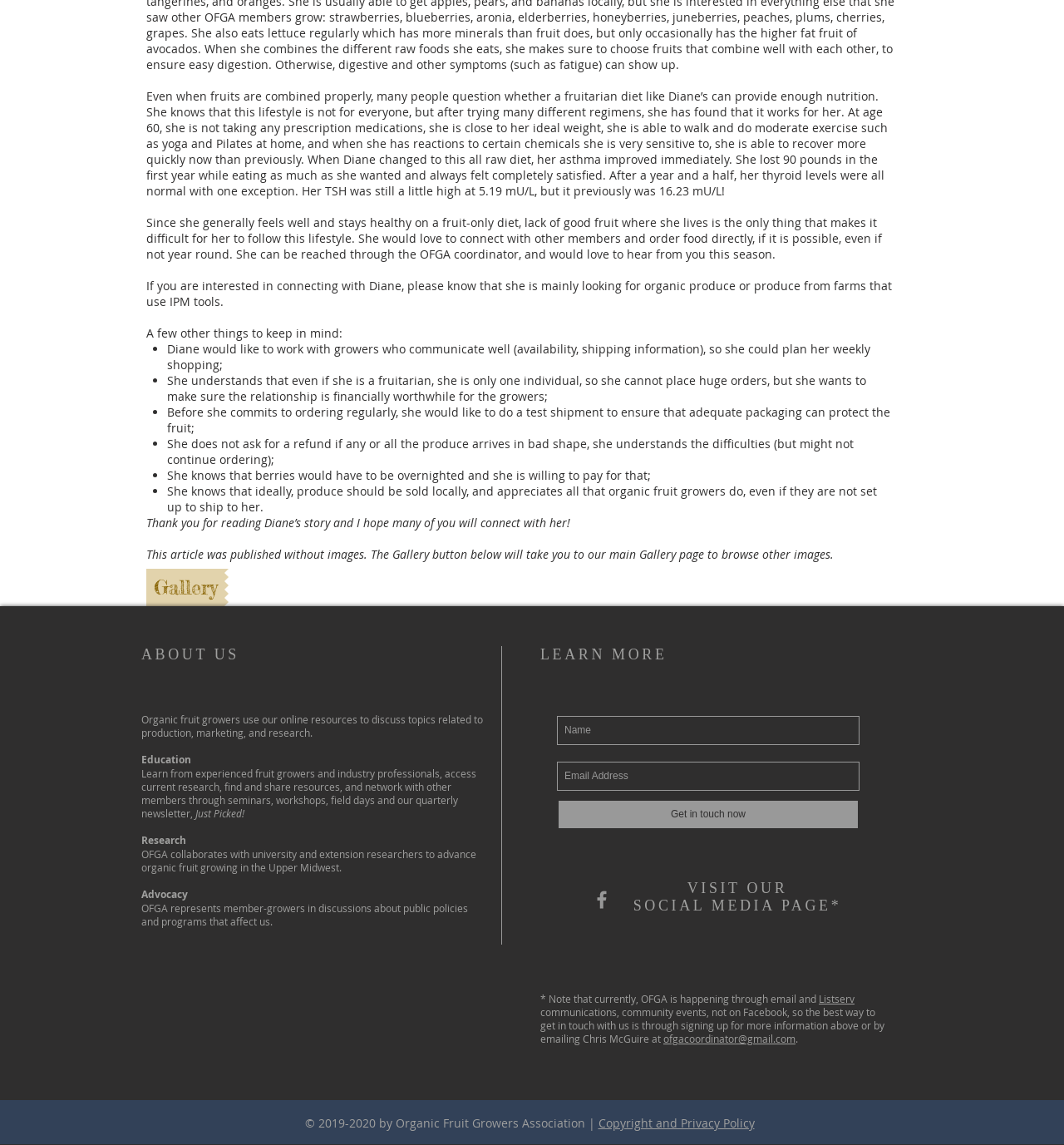From the given element description: "aria-label="Email Address" name="email" placeholder="Email Address"", find the bounding box for the UI element. Provide the coordinates as four float numbers between 0 and 1, in the order [left, top, right, bottom].

[0.523, 0.665, 0.808, 0.691]